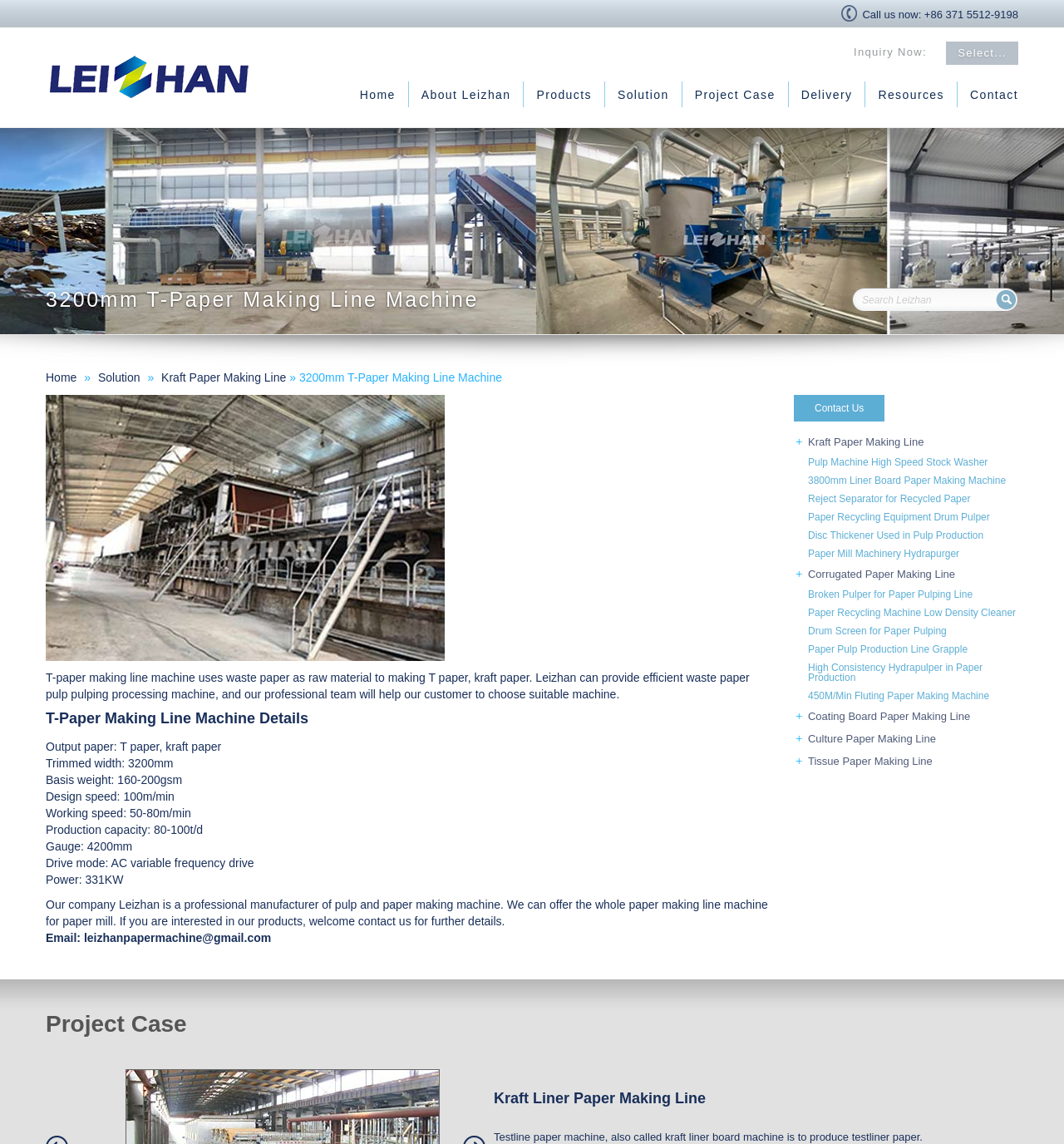Identify the bounding box coordinates necessary to click and complete the given instruction: "Call the phone number".

[0.866, 0.007, 0.957, 0.018]